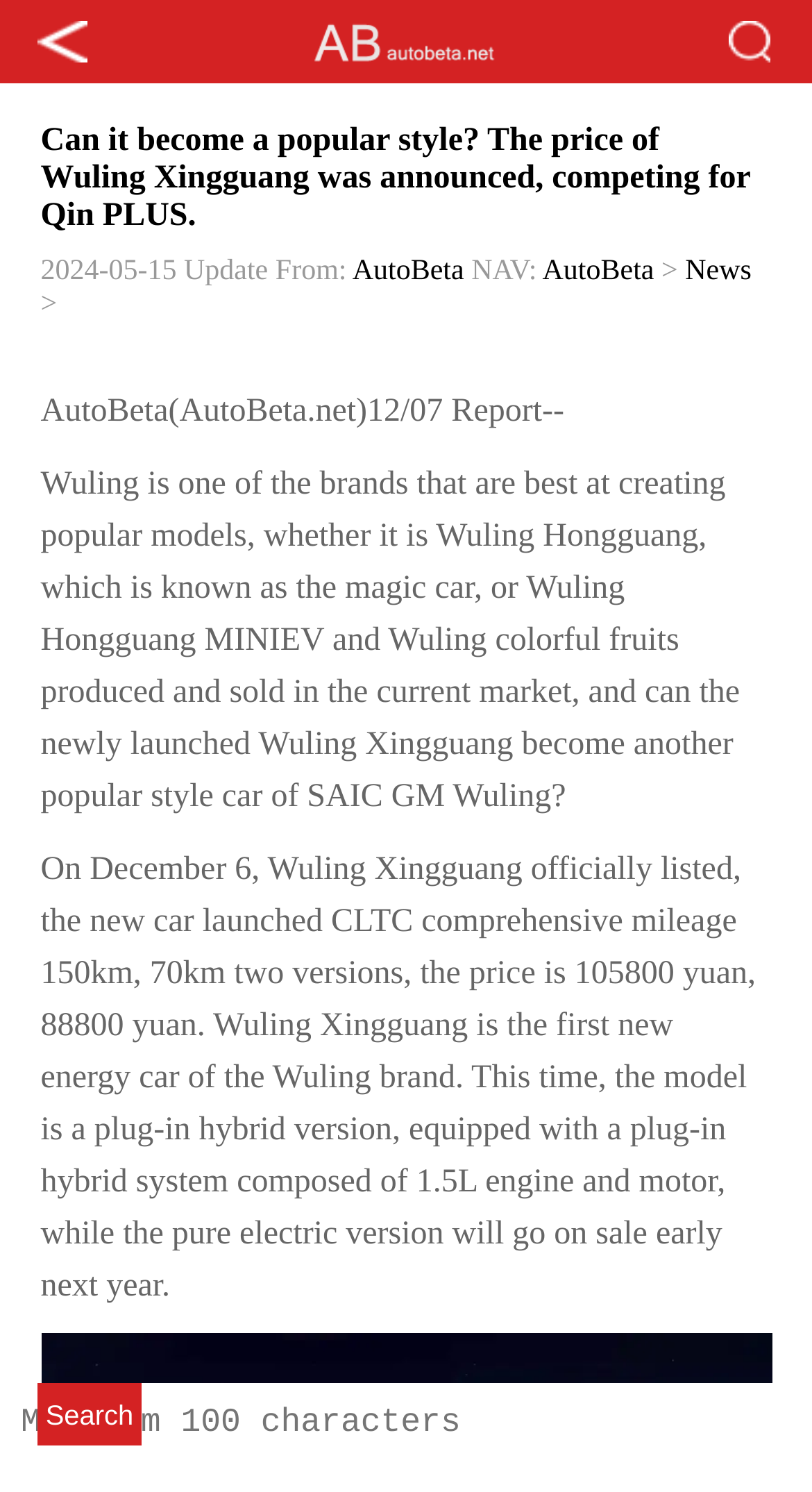Determine the bounding box coordinates for the UI element with the following description: "placeholder="Please enter keywords"". The coordinates should be four float numbers between 0 and 1, represented as [left, top, right, bottom].

[0.0, 0.927, 0.852, 0.969]